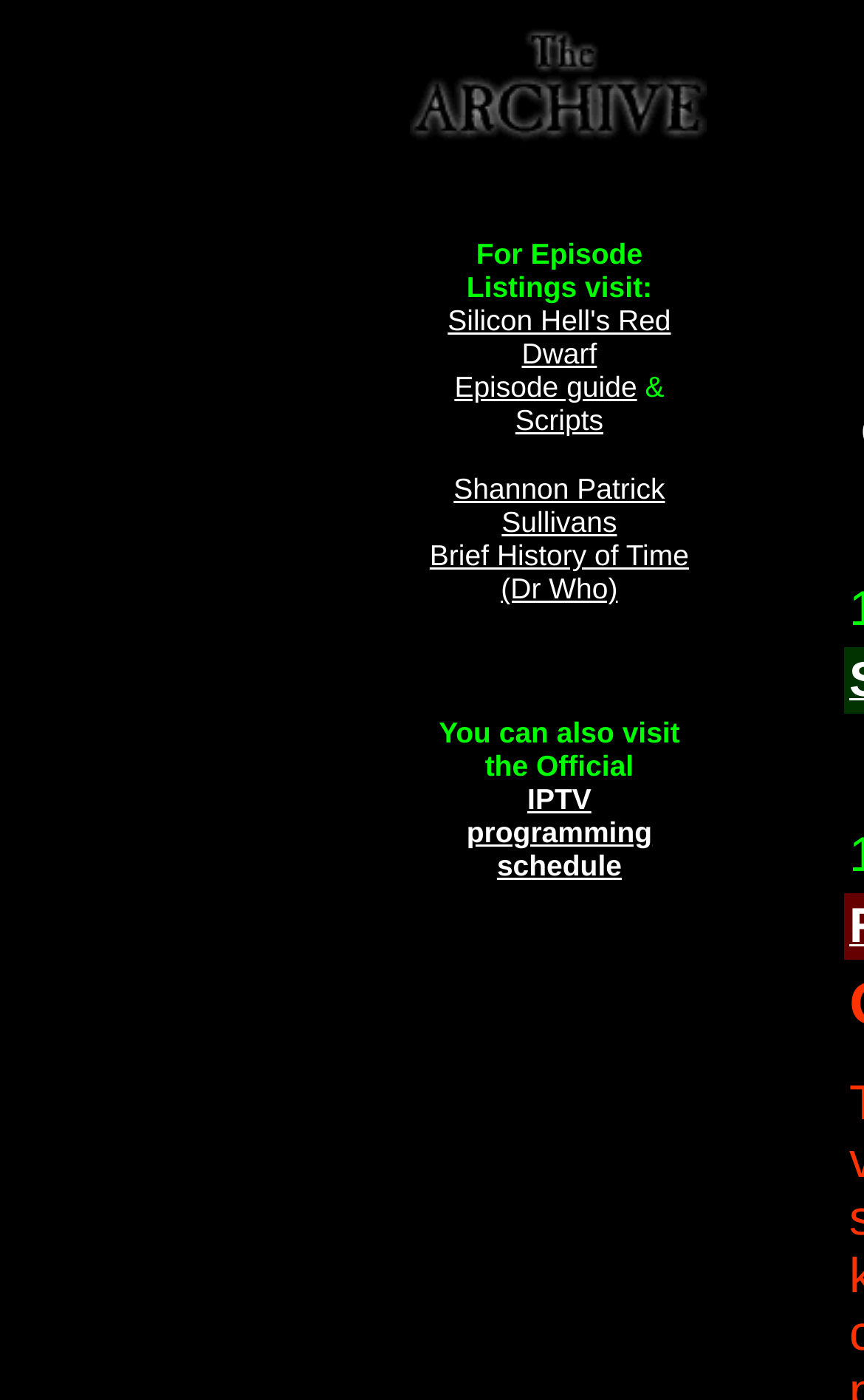How many links are there on the webpage?
Provide a short answer using one word or a brief phrase based on the image.

6